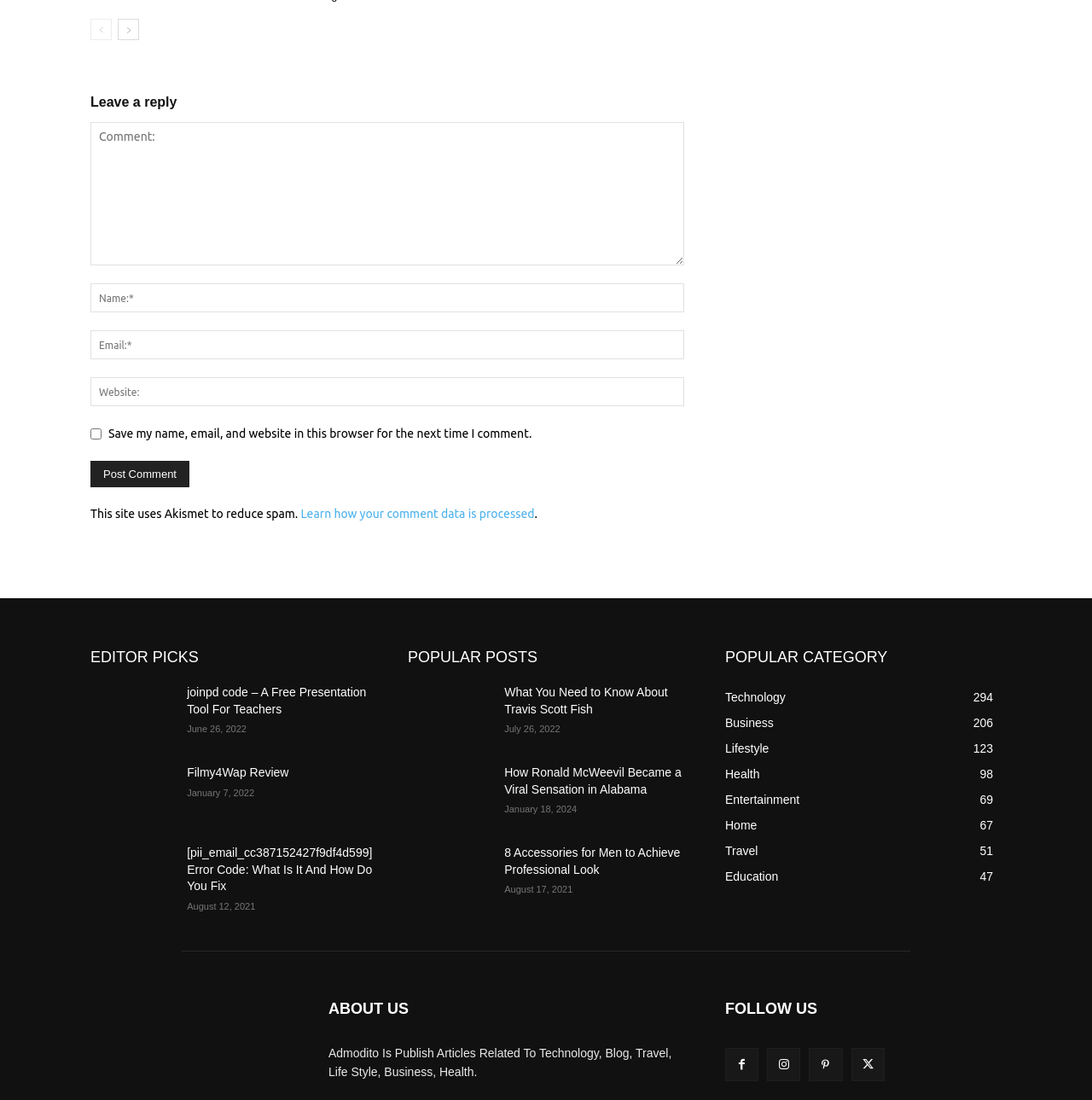Determine the bounding box coordinates for the area you should click to complete the following instruction: "Click the 'prev-page' link".

[0.083, 0.017, 0.102, 0.037]